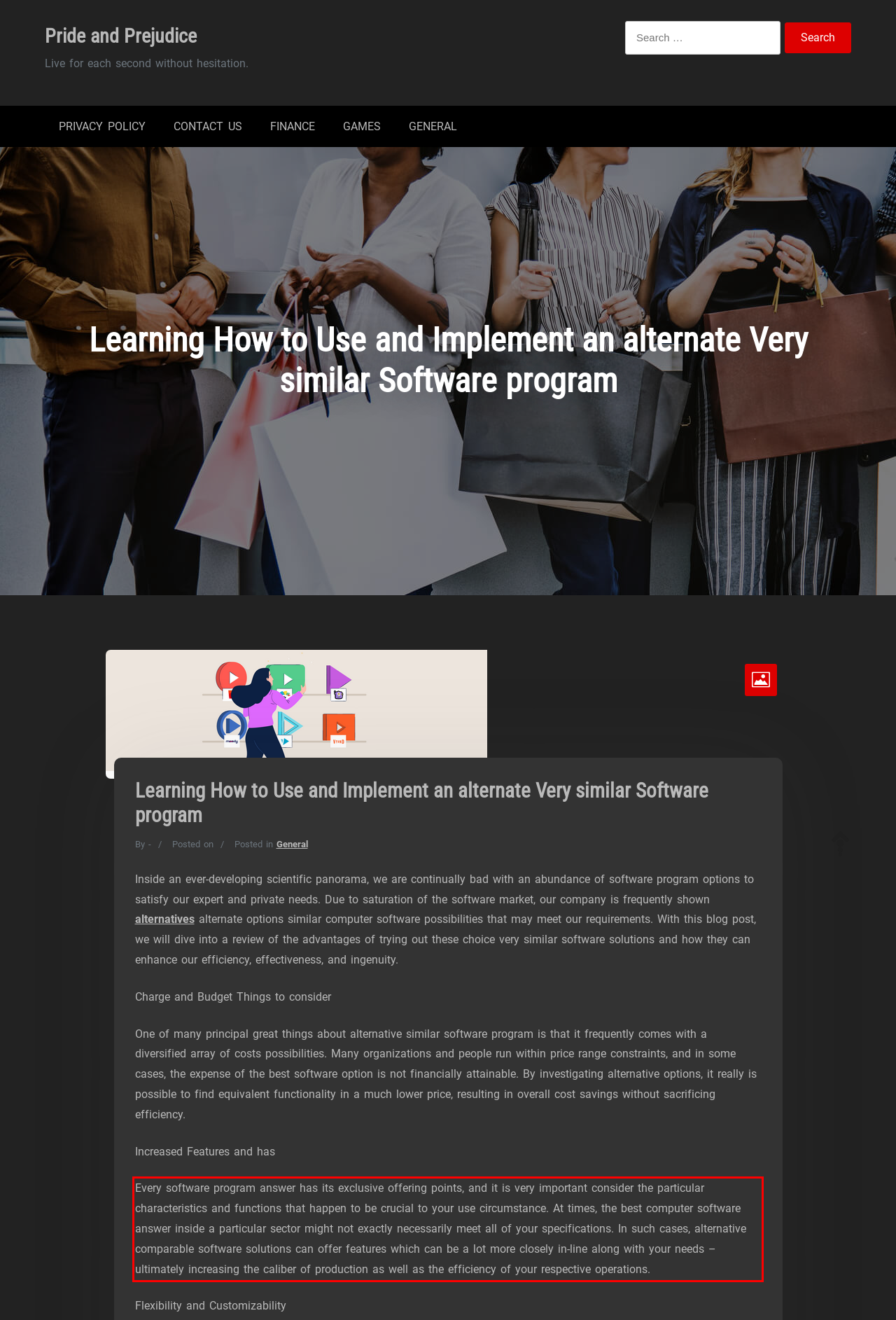Identify the text inside the red bounding box in the provided webpage screenshot and transcribe it.

Every software program answer has its exclusive offering points, and it is very important consider the particular characteristics and functions that happen to be crucial to your use circumstance. At times, the best computer software answer inside a particular sector might not exactly necessarily meet all of your specifications. In such cases, alternative comparable software solutions can offer features which can be a lot more closely in-line along with your needs – ultimately increasing the caliber of production as well as the efficiency of your respective operations.